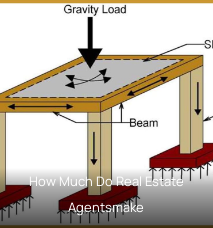What supports the slab?
Offer a detailed and full explanation in response to the question.

The slab is supported by beams on either side, which are shown transferring the load to vertical columns.